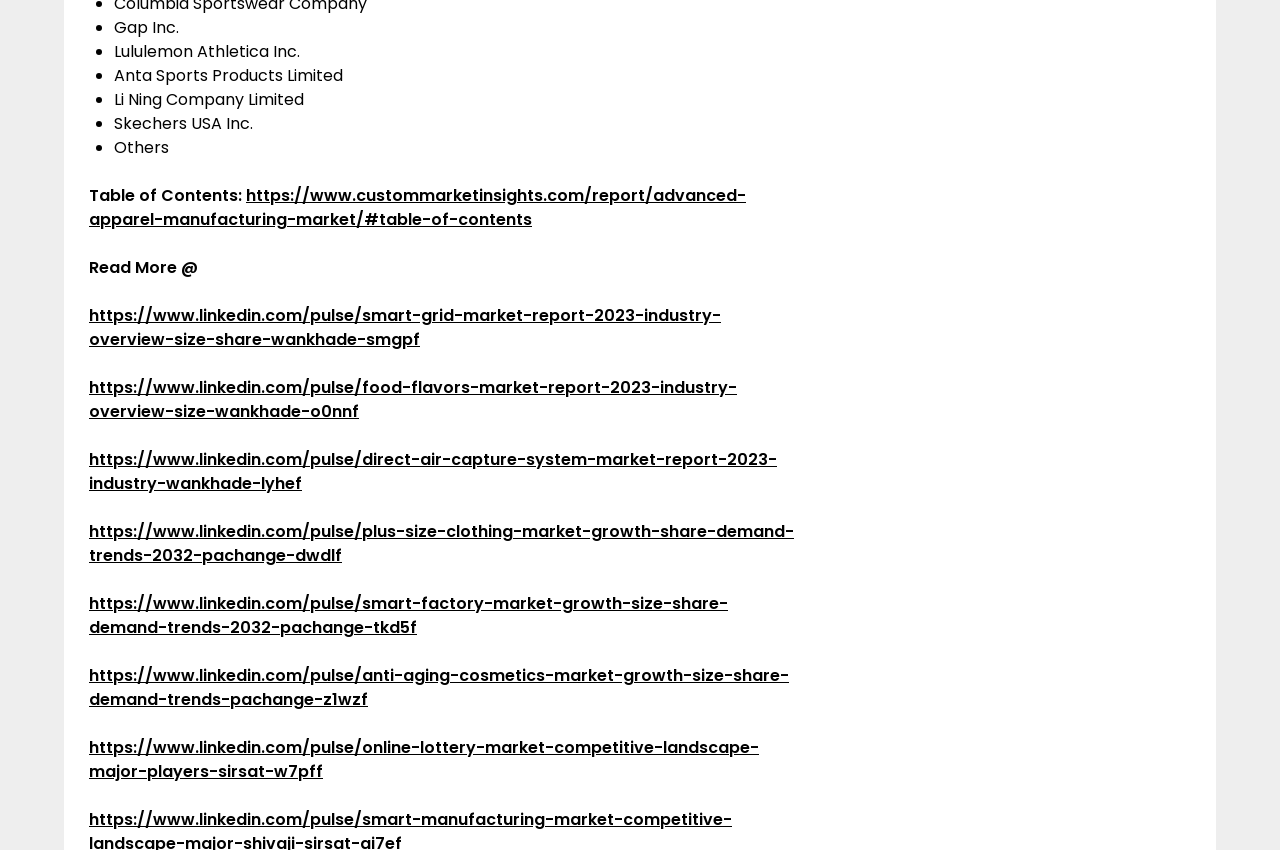What are the companies listed?
Please use the visual content to give a single word or phrase answer.

Gap Inc., Lululemon Athletica Inc., etc.